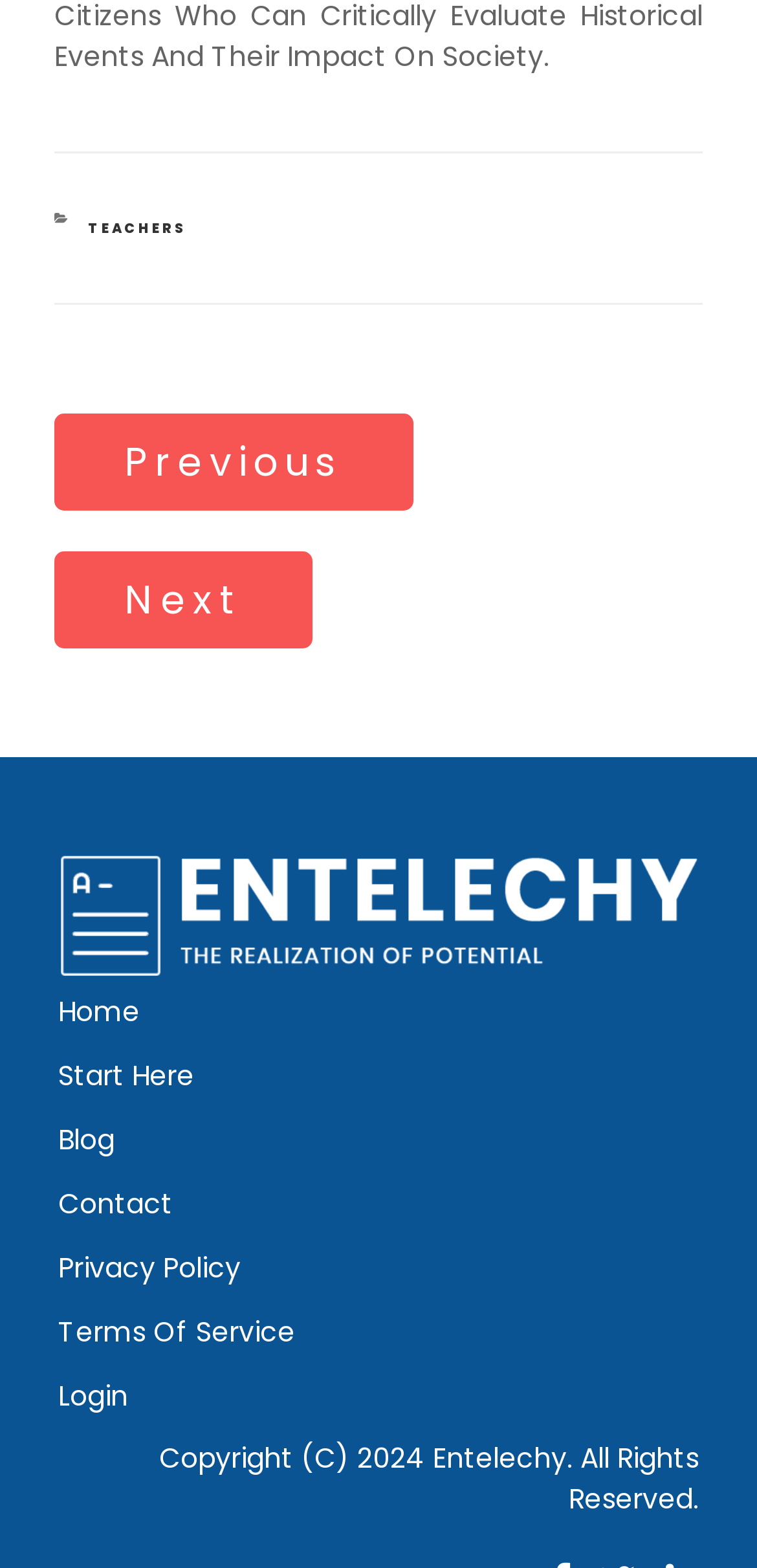Can you find the bounding box coordinates for the element to click on to achieve the instruction: "go to next post"?

[0.072, 0.373, 0.412, 0.398]